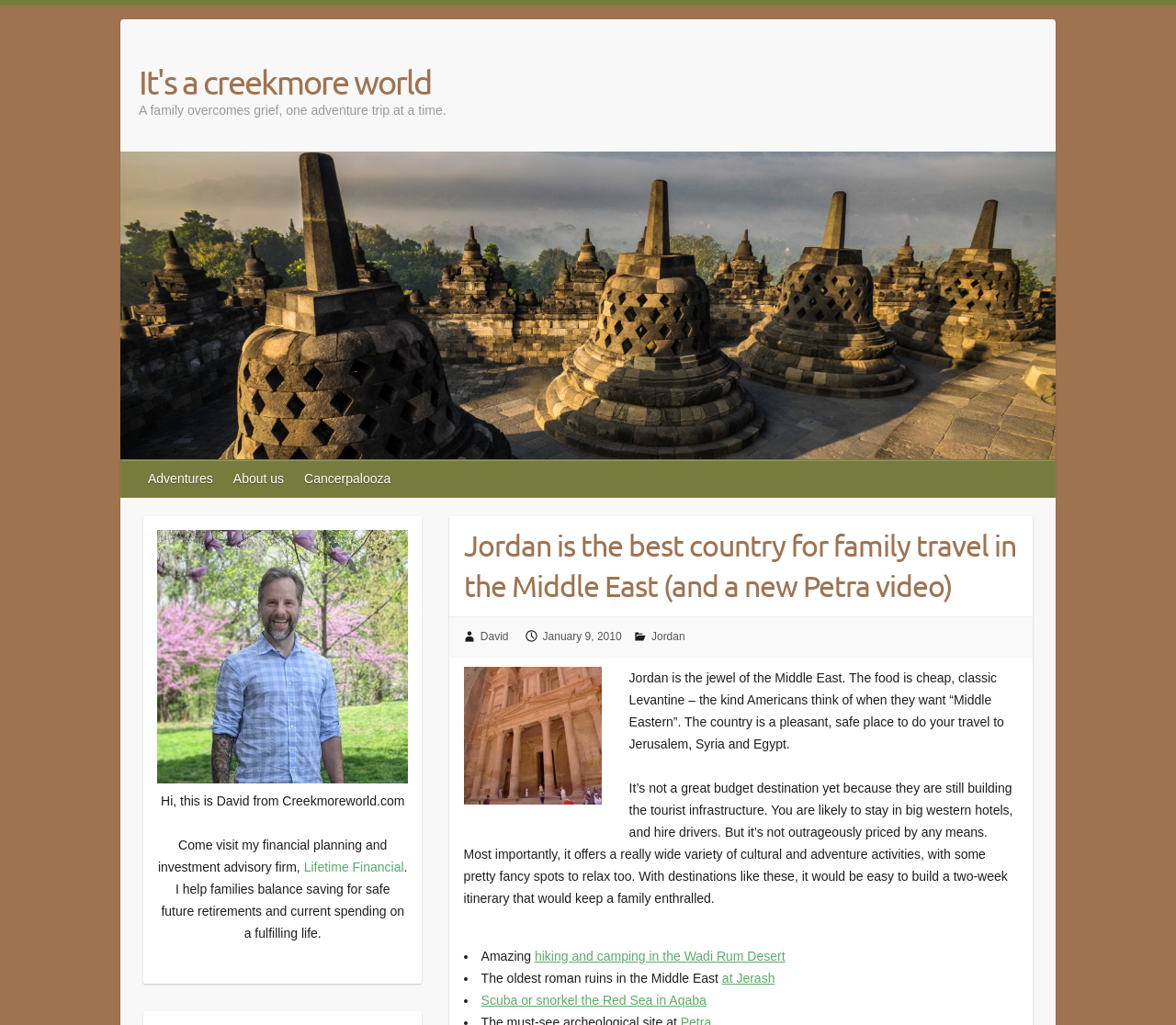Create a detailed narrative of the webpage’s visual and textual elements.

The webpage appears to be a travel blog or article about Jordan, focusing on its appeal as a family travel destination in the Middle East. At the top, there is a heading that reads "It's a creekmore world" and a link with the same text. Below this, there is another heading that reads "A family overcomes grief, one adventure trip at a time." 

To the right of these headings, there is a large image that takes up most of the width of the page. Below the image, there are three links: "Adventures", "About us", and "Cancerpalooza". 

Further down the page, there is a header section with a heading that reads "Jordan is the best country for family travel in the Middle East (and a new Petra video)". Below this, there are several links, including "David", "January 9, 2010", and "Jordan", which is accompanied by a small image. 

The main content of the page is a block of text that describes Jordan as a travel destination, highlighting its affordability, cultural and adventure activities, and safety. The text also mentions that while it's not a great budget destination, it offers a wide variety of activities and relaxation spots. 

Below this text, there is a list of bullet points, each describing a unique experience or attraction in Jordan, such as hiking and camping in the Wadi Rum Desert, visiting the oldest Roman ruins in the Middle East at Jerash, and scuba diving or snorkeling in the Red Sea at Aqaba. 

At the bottom of the page, there is a complementary section with a figure and a figcaption that contains a brief bio of the author, David, and a link to his financial planning and investment advisory firm, Lifetime Financial.